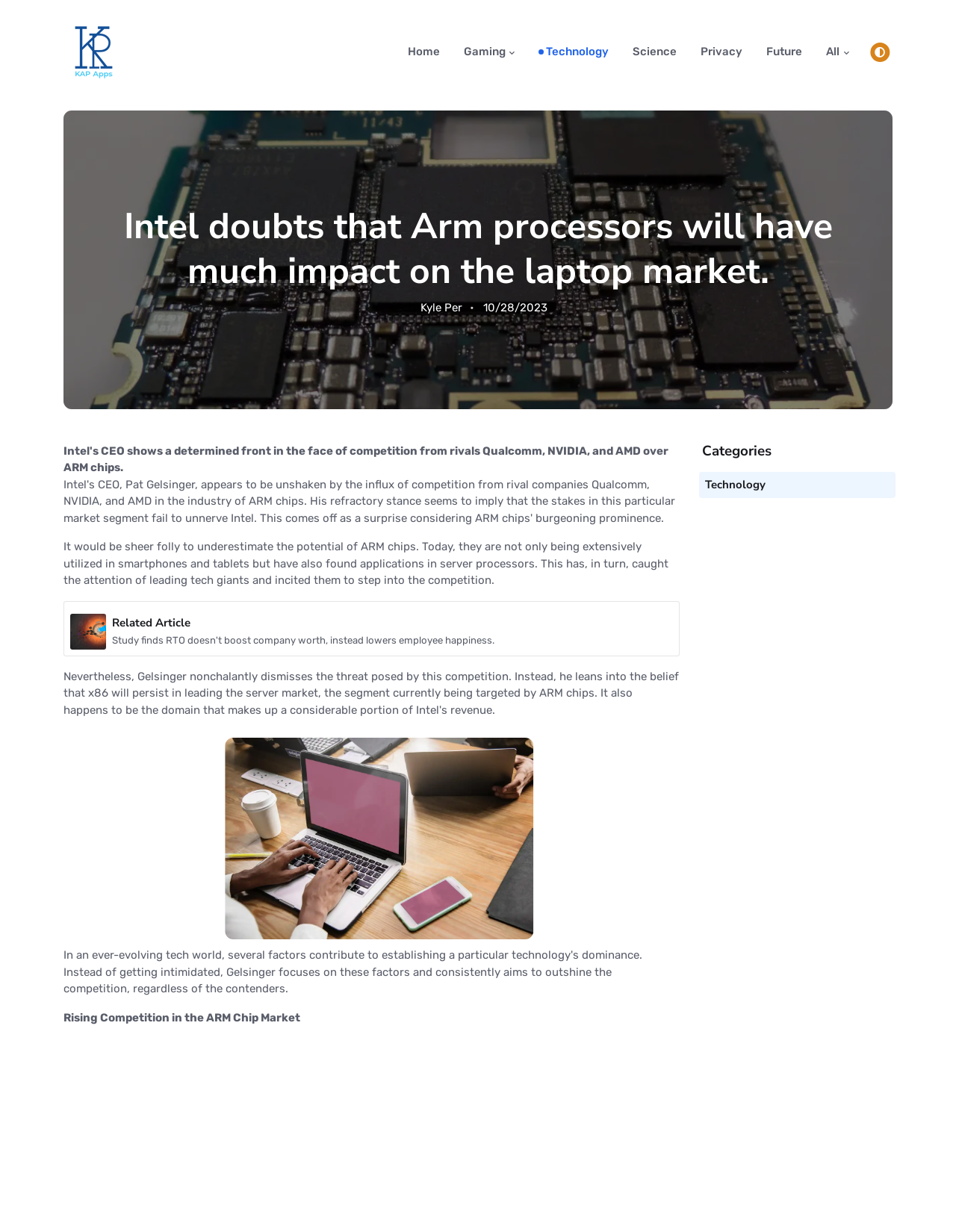Please pinpoint the bounding box coordinates for the region I should click to adhere to this instruction: "Click on the 'Kyle Per' link".

[0.44, 0.244, 0.483, 0.255]